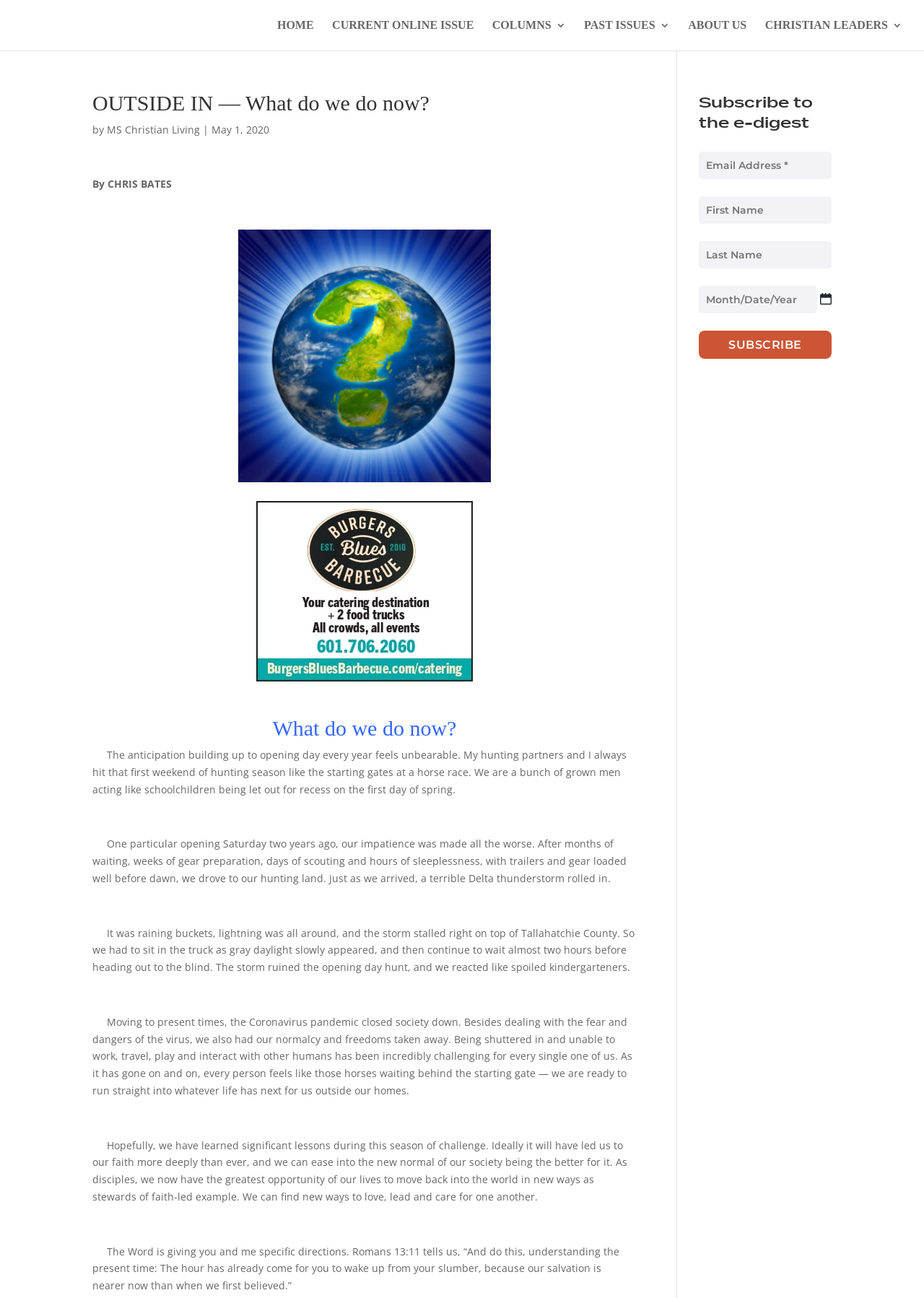Pinpoint the bounding box coordinates of the clickable area necessary to execute the following instruction: "Subscribe to the e-digest". The coordinates should be given as four float numbers between 0 and 1, namely [left, top, right, bottom].

[0.756, 0.071, 0.9, 0.108]